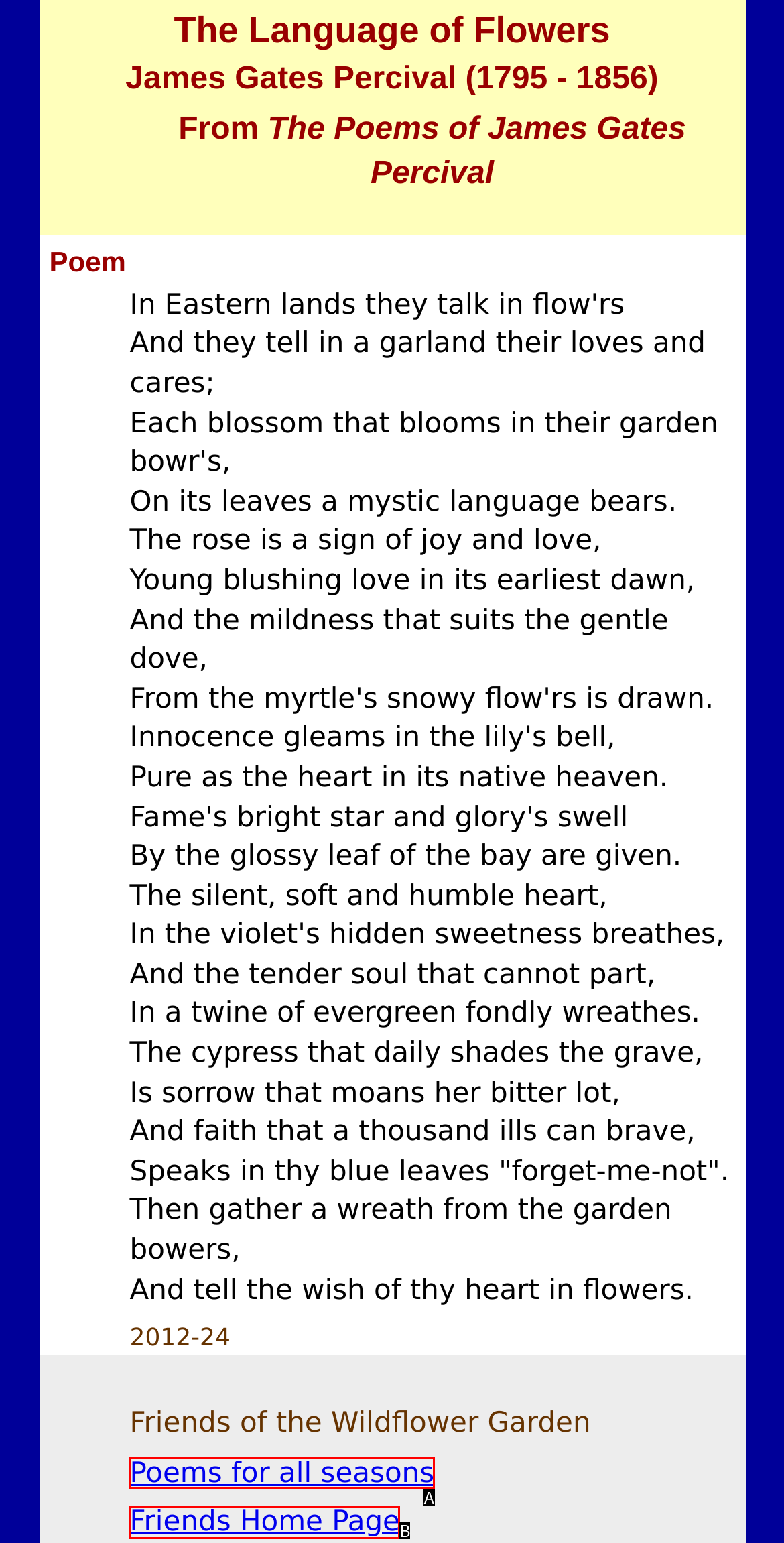Select the letter that corresponds to the description: Poems for all seasons. Provide your answer using the option's letter.

A